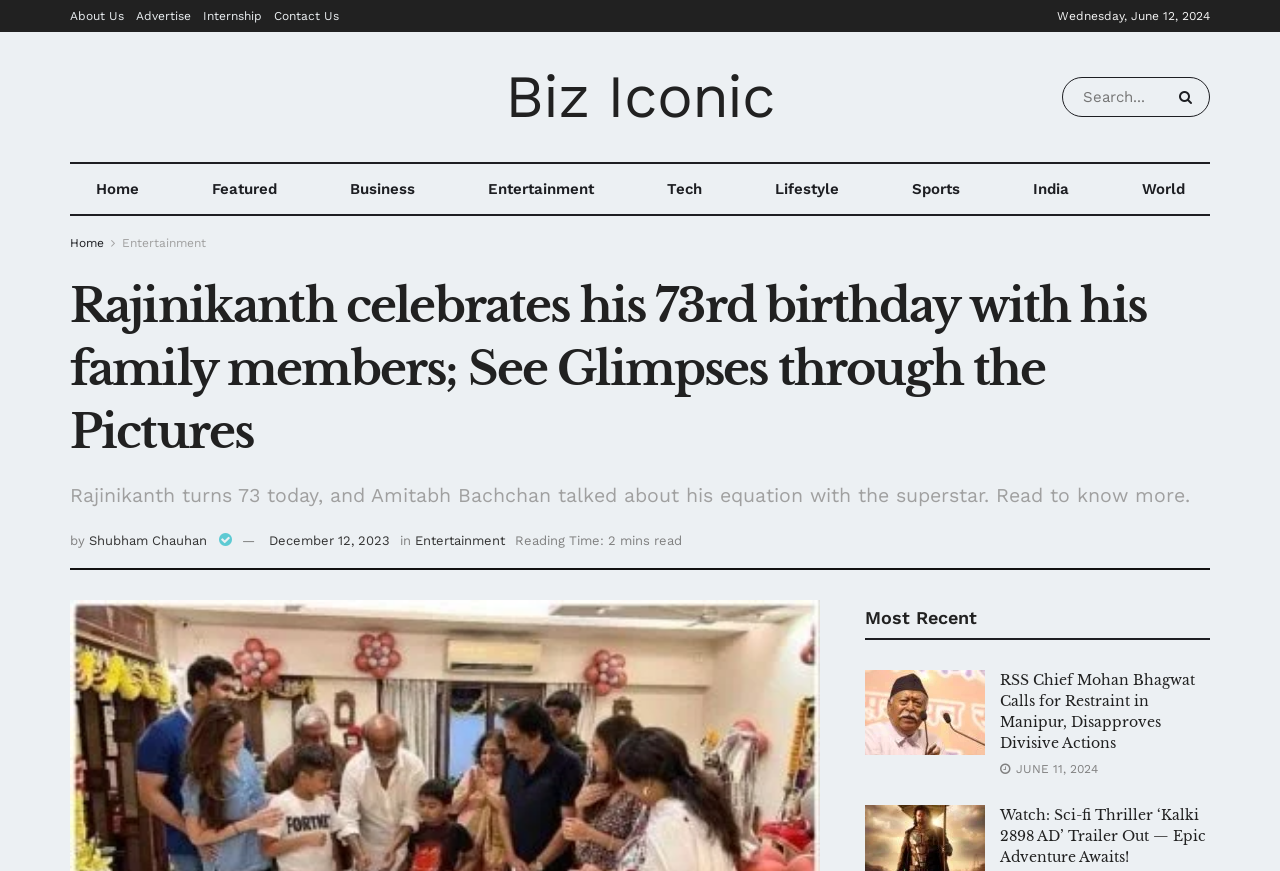Please identify the bounding box coordinates of the region to click in order to complete the task: "Check the latest news". The coordinates must be four float numbers between 0 and 1, specified as [left, top, right, bottom].

[0.676, 0.688, 0.763, 0.73]